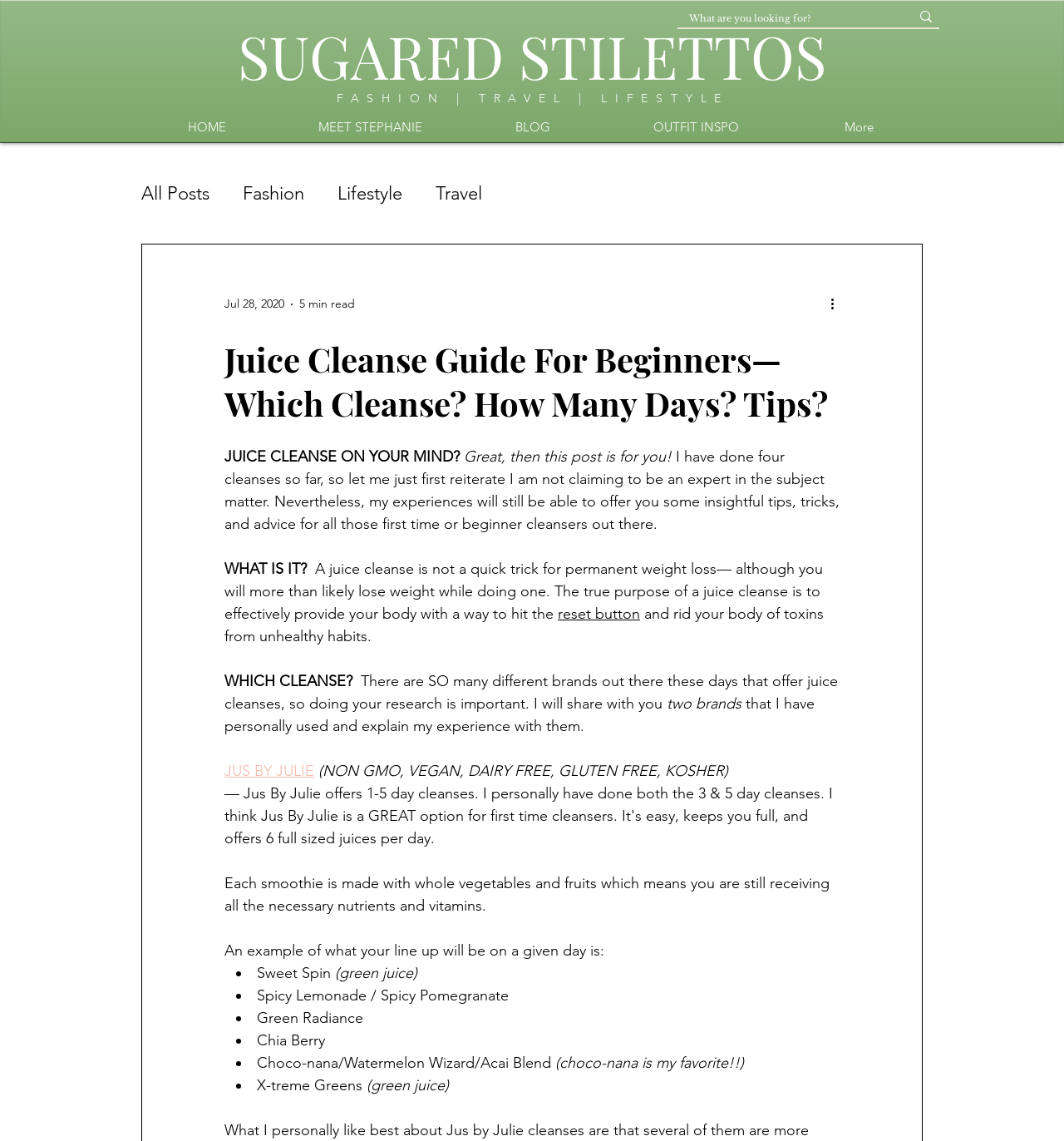Identify the bounding box for the described UI element: "More".

[0.73, 0.099, 0.884, 0.123]